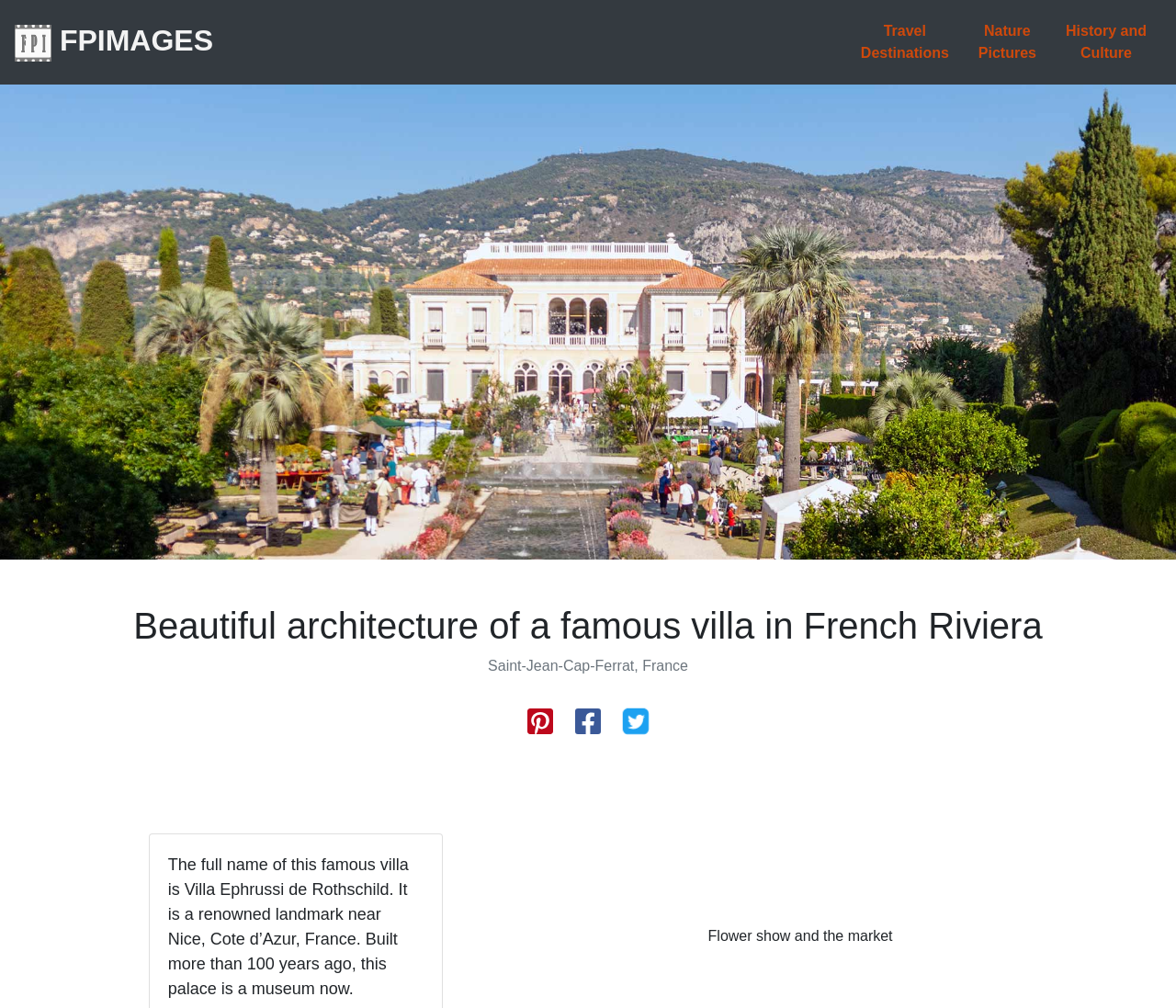What is the subject of the figure at the bottom of the webpage?
Kindly offer a comprehensive and detailed response to the question.

I found the answer by looking at the figcaption element that appears below the figure at the bottom of the webpage, which describes the subject of the figure as 'Flower show and the market'.